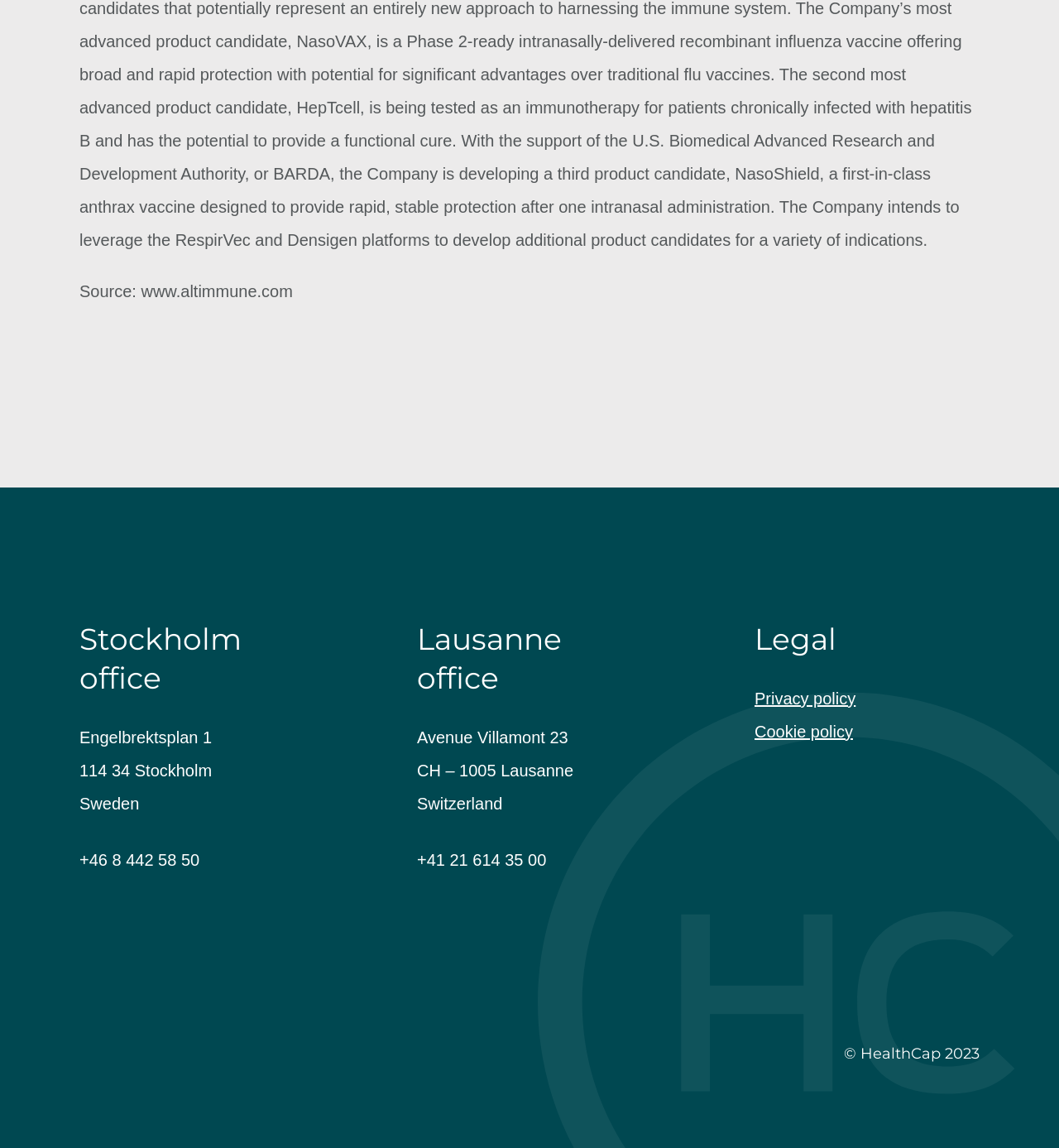Answer the question below in one word or phrase:
Who owns the copyright of the webpage?

HealthCap